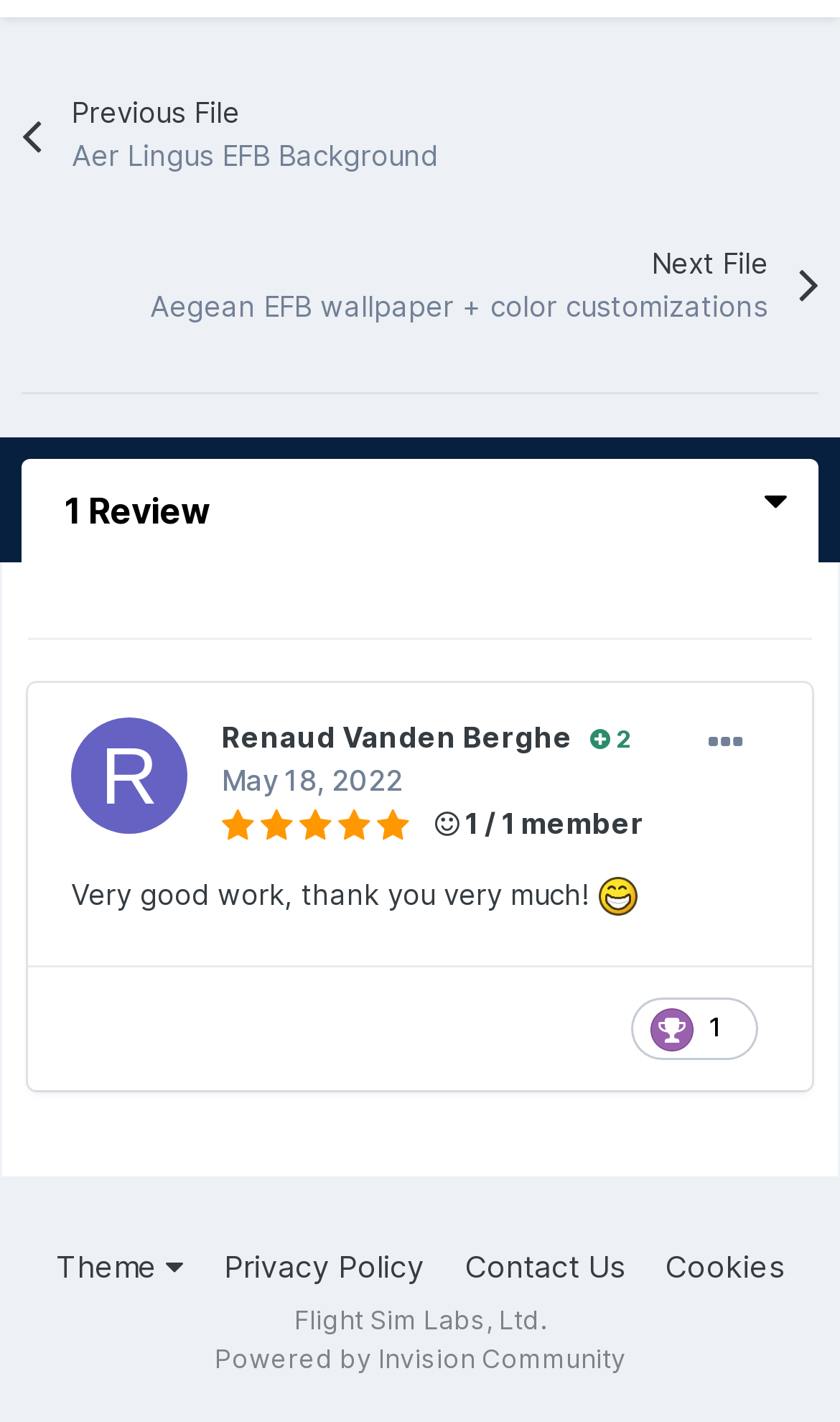How many members are there in the group? Based on the image, give a response in one word or a short phrase.

1